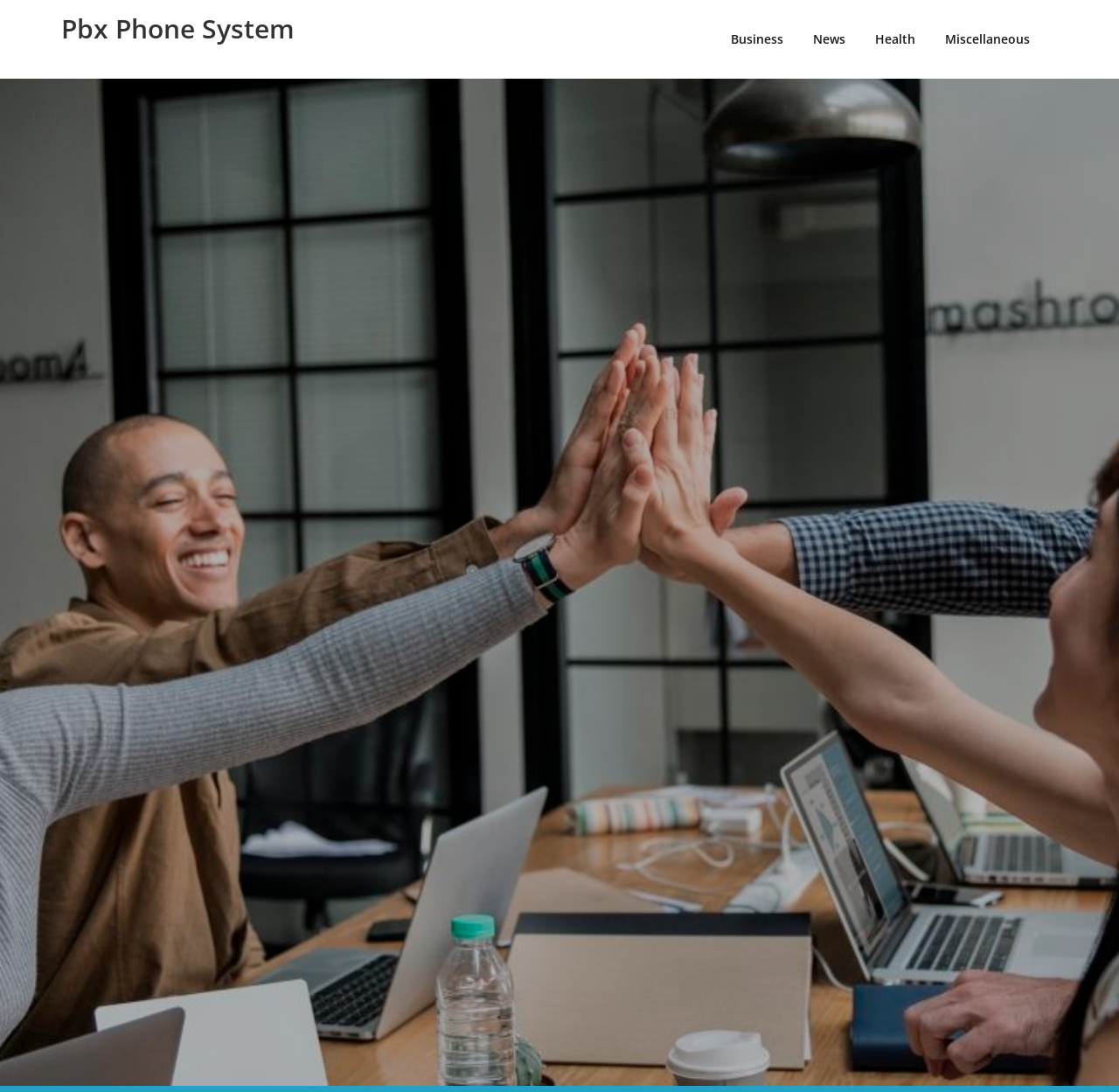Respond to the following question with a brief word or phrase:
What is the first link on the top left?

Skip to content